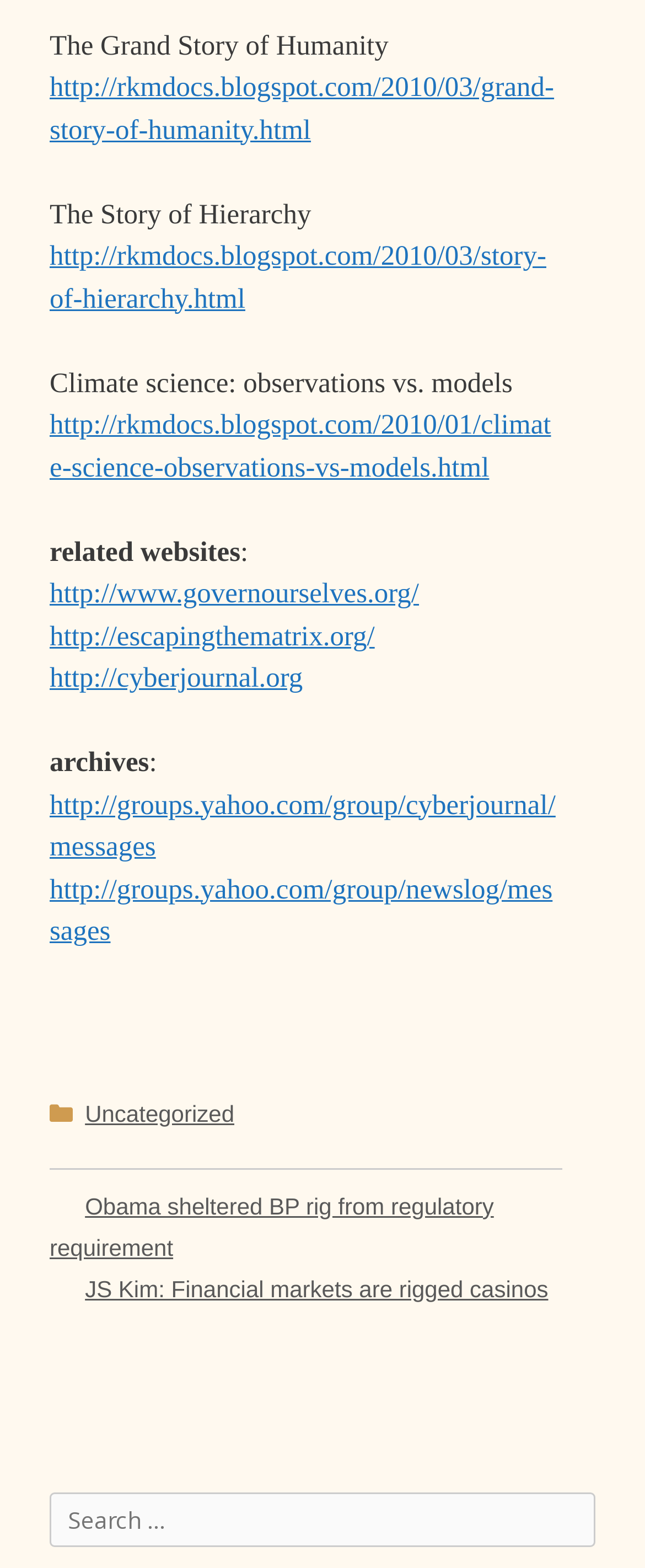What is the text of the first static text element?
Answer the question with just one word or phrase using the image.

The Grand Story of Humanity